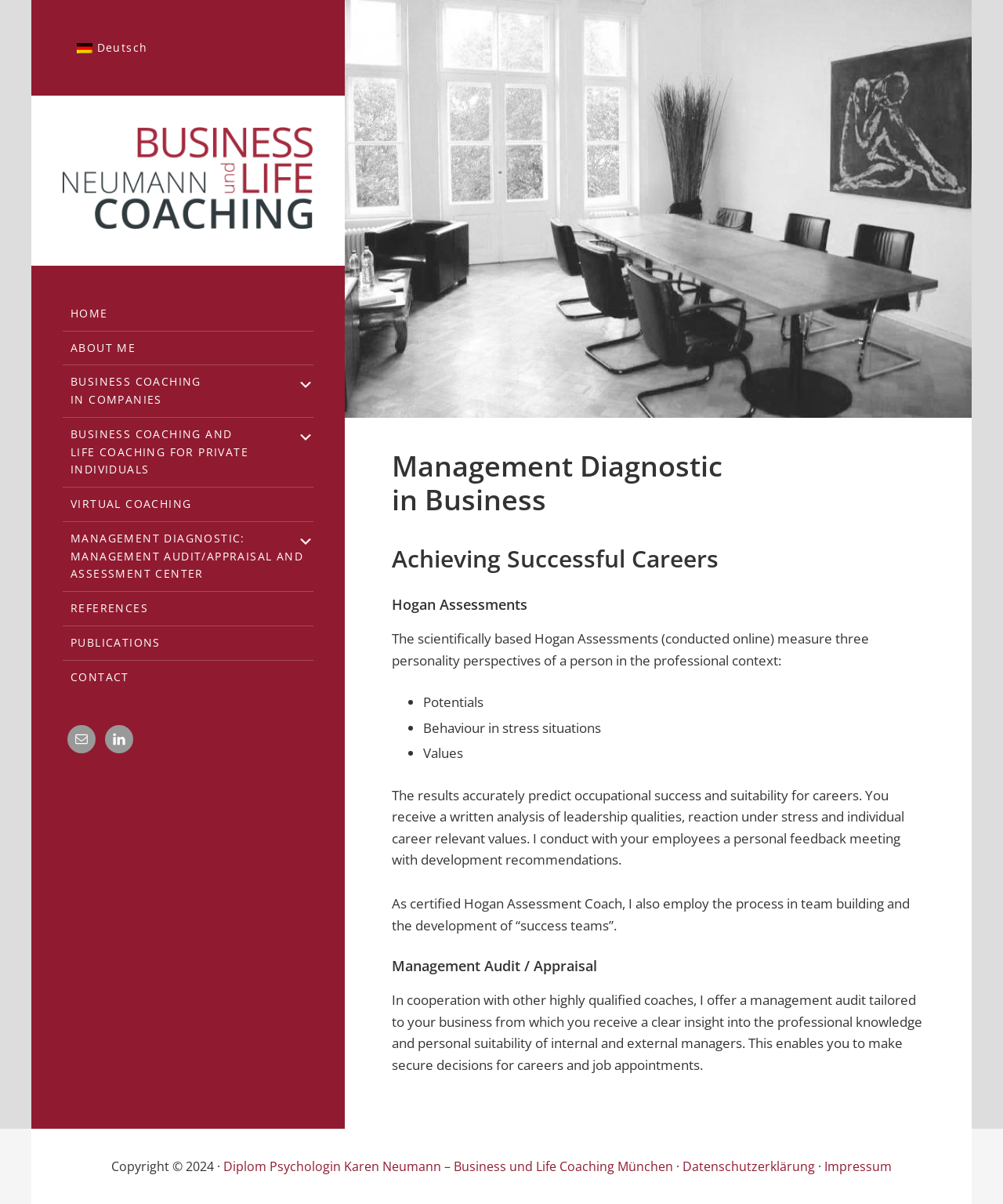What is the purpose of the management audit?
Provide a one-word or short-phrase answer based on the image.

make secure decisions